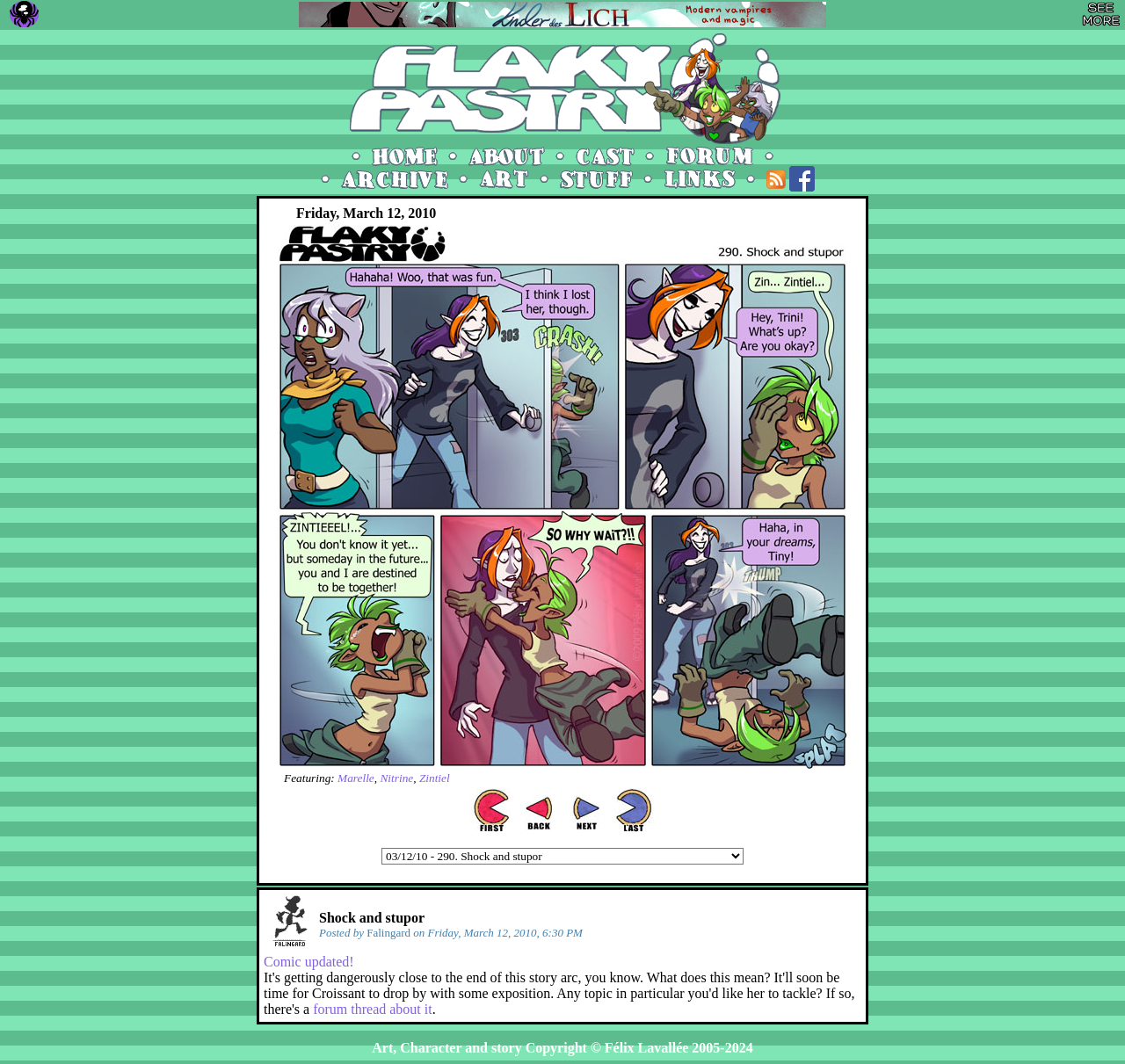Please identify the bounding box coordinates of the region to click in order to complete the task: "Visit SpiderForest.com". The coordinates must be four float numbers between 0 and 1, specified as [left, top, right, bottom].

[0.008, 0.001, 0.034, 0.026]